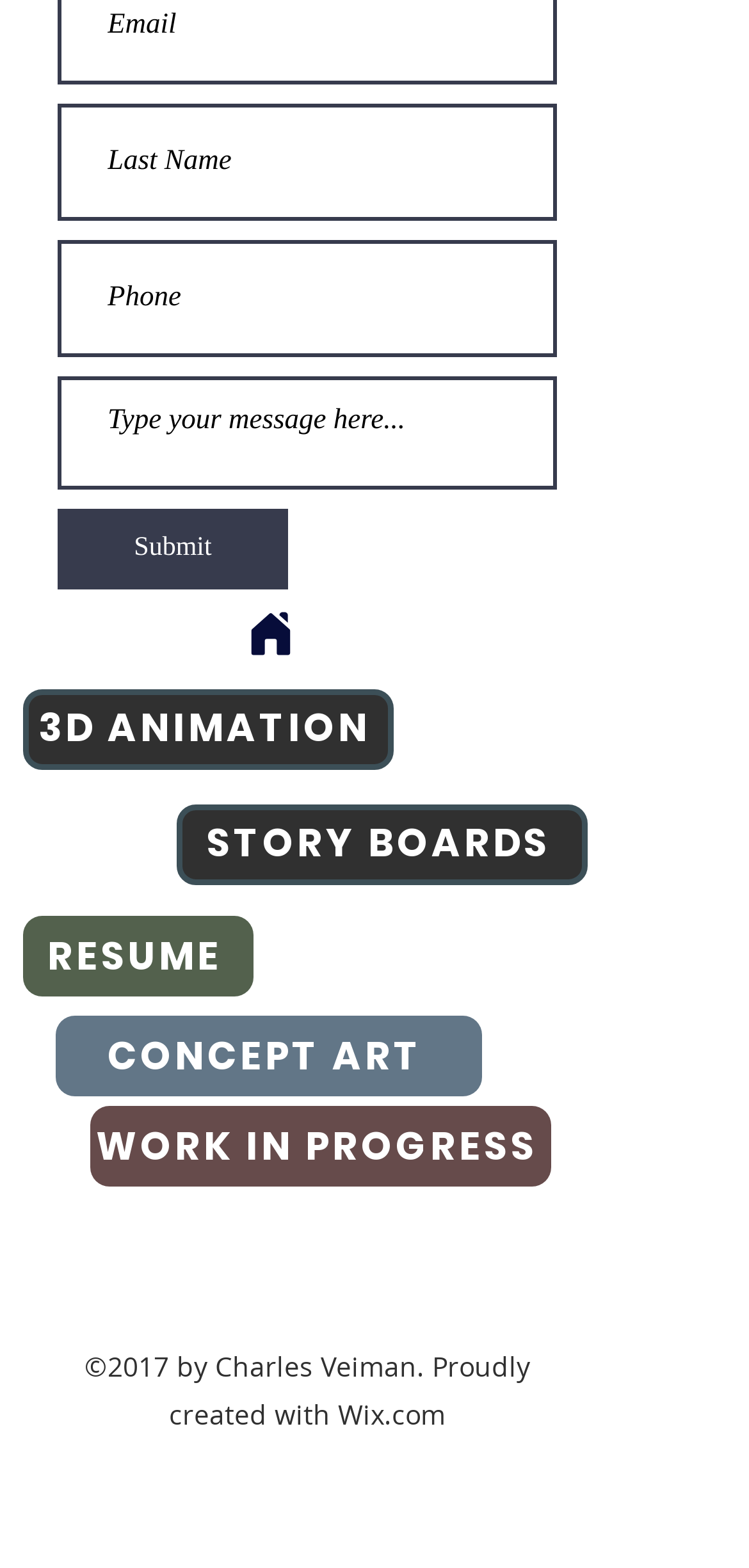Find the bounding box coordinates of the clickable element required to execute the following instruction: "Check LinkedIn profile". Provide the coordinates as four float numbers between 0 and 1, i.e., [left, top, right, bottom].

[0.187, 0.784, 0.277, 0.827]